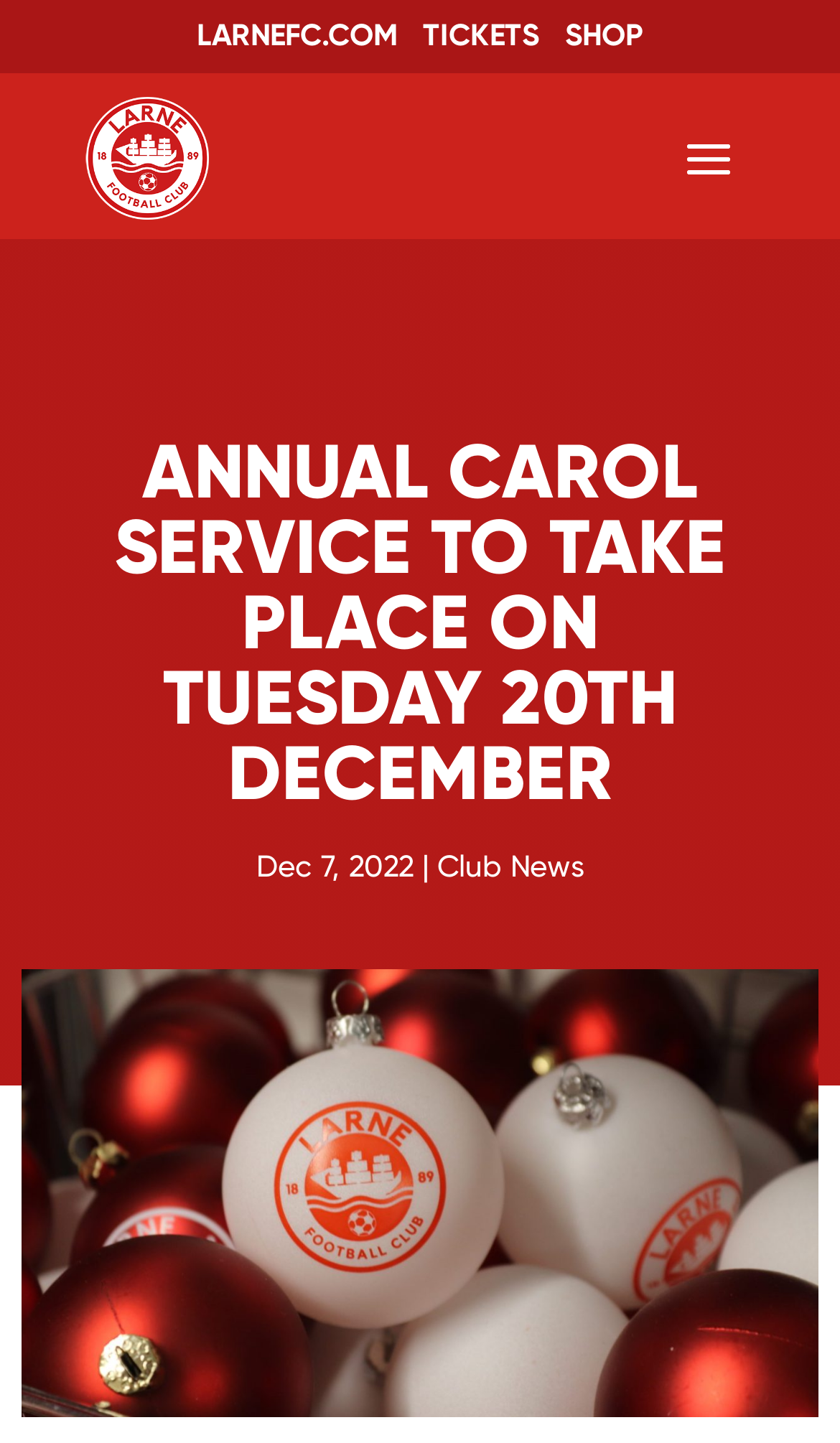Offer an extensive depiction of the webpage and its key elements.

The webpage appears to be an announcement page for an annual Family Carol Service event. At the top left corner, there is a link to the website's homepage, "LARNEFC.COM", followed by a small gap, and then a "TICKETS" link. Further to the right, there is a "SHOP" link. 

Below these links, there is a large heading that spans most of the width of the page, announcing the "ANNUAL CAROL SERVICE TO TAKE PLACE ON TUESDAY 20TH DECEMBER". 

On the top right side, there is a small icon, which is not described. Below the heading, there is a date "Dec 7, 2022", followed by a vertical bar, and then a link to "Club News". 

Taking up most of the bottom section of the page is a large image, which is not described.